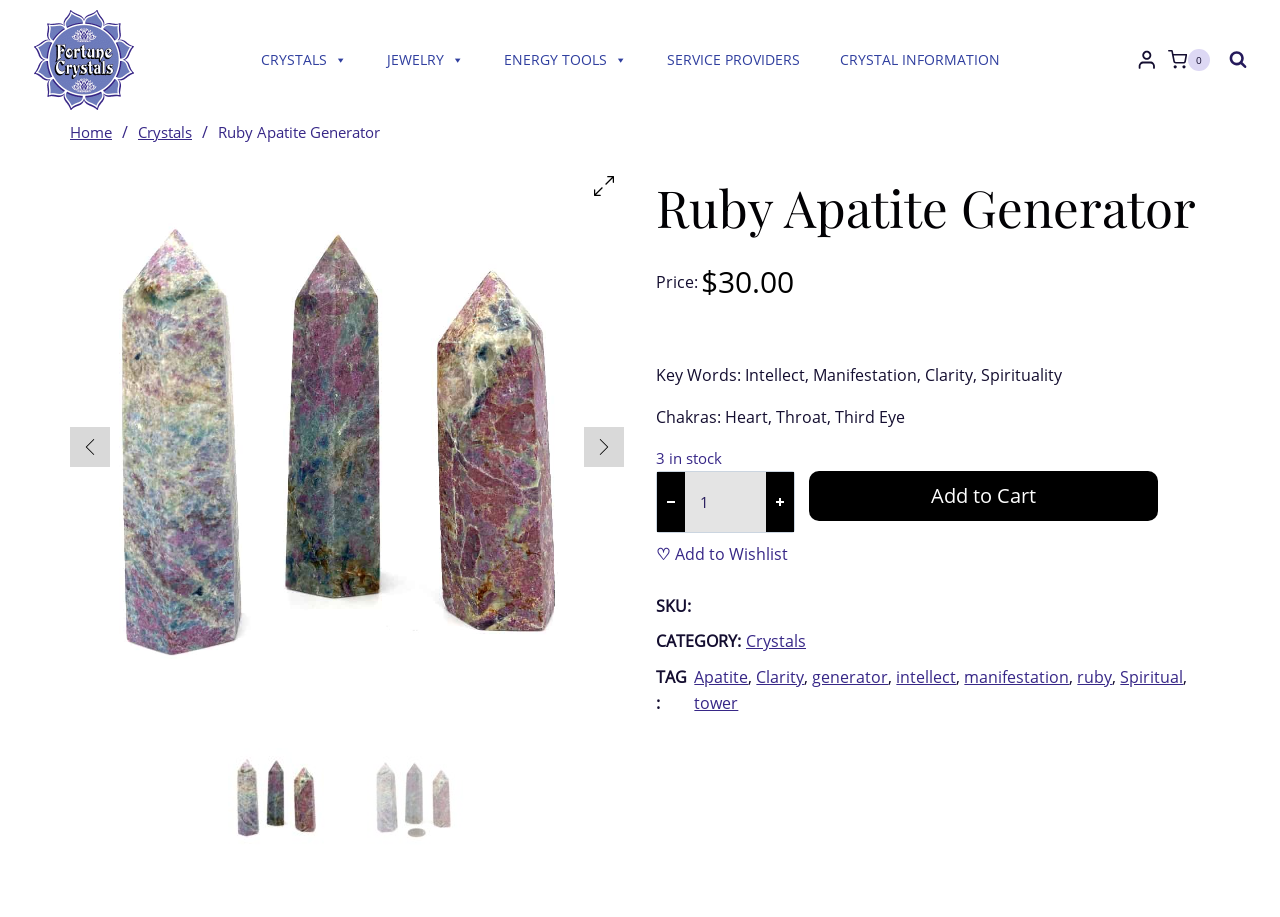What is the alternative to the Ruby Apatite Generator?
Answer the question using a single word or phrase, according to the image.

Unknown